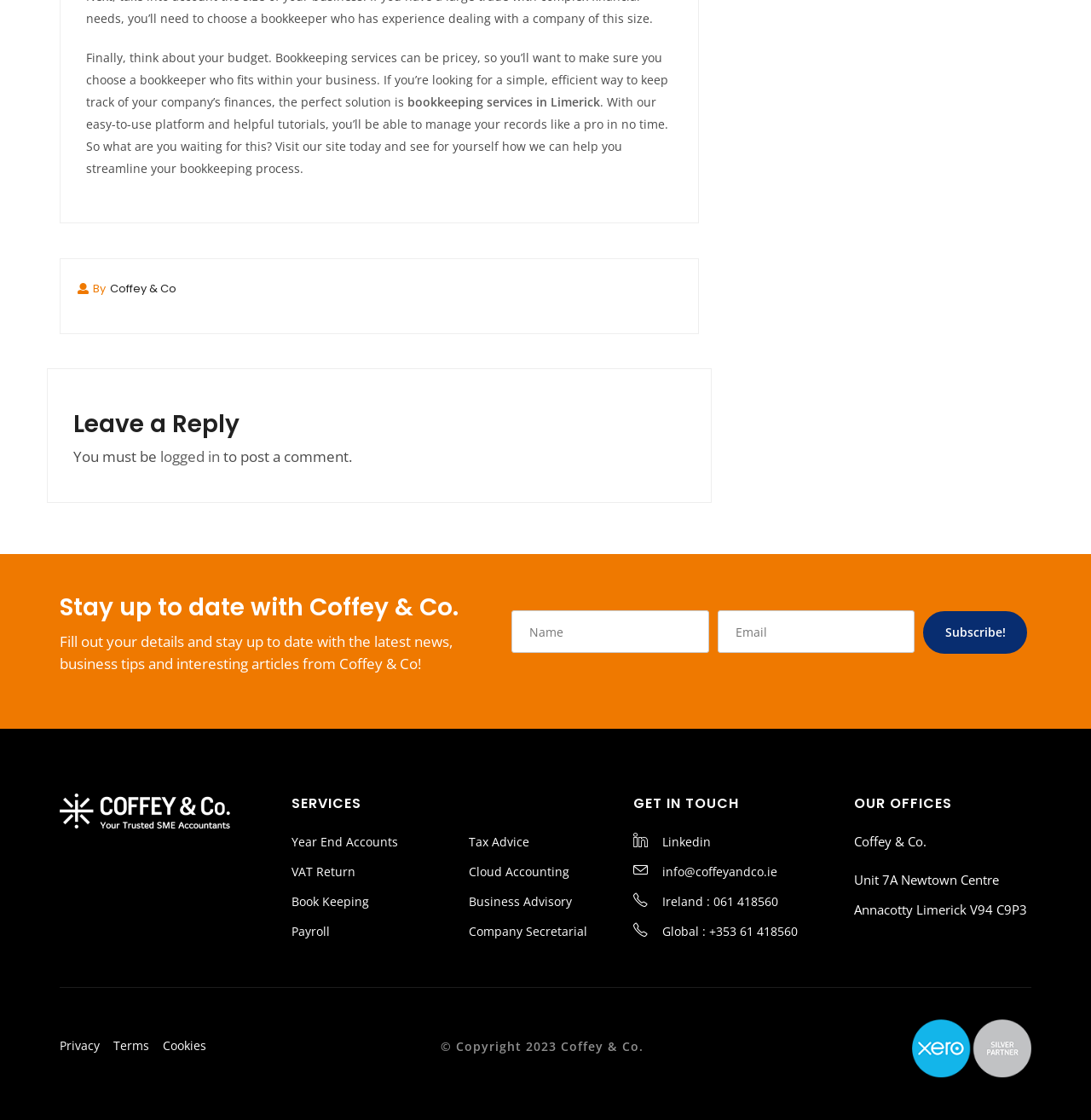What is the name of the company?
Refer to the screenshot and respond with a concise word or phrase.

Coffey & Co